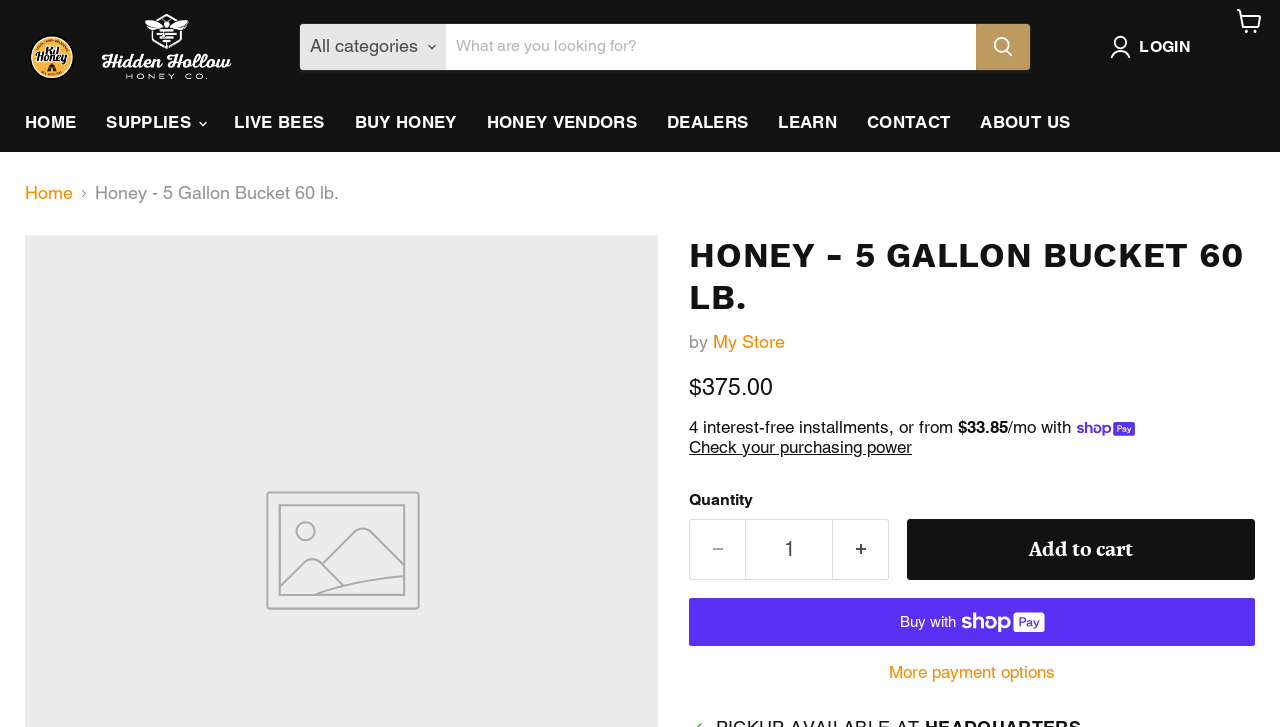How many interest-free installments are available?
Analyze the screenshot and provide a detailed answer to the question.

I found the number of interest-free installments by looking at the product information section, where it says '4 interest-free installments, or from $33.85'.